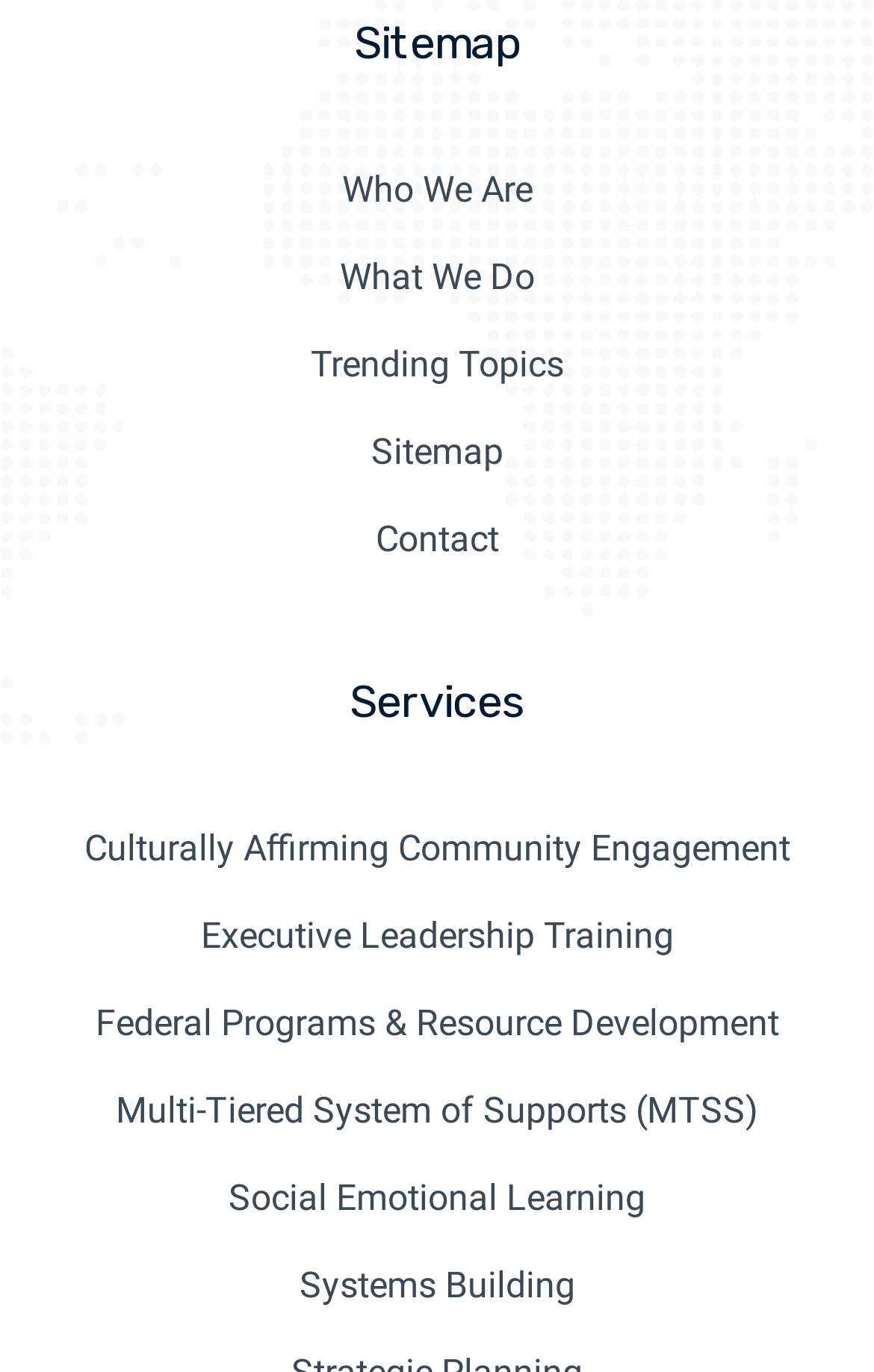Pinpoint the bounding box coordinates of the clickable element to carry out the following instruction: "contact us."

[0.077, 0.43, 0.923, 0.469]